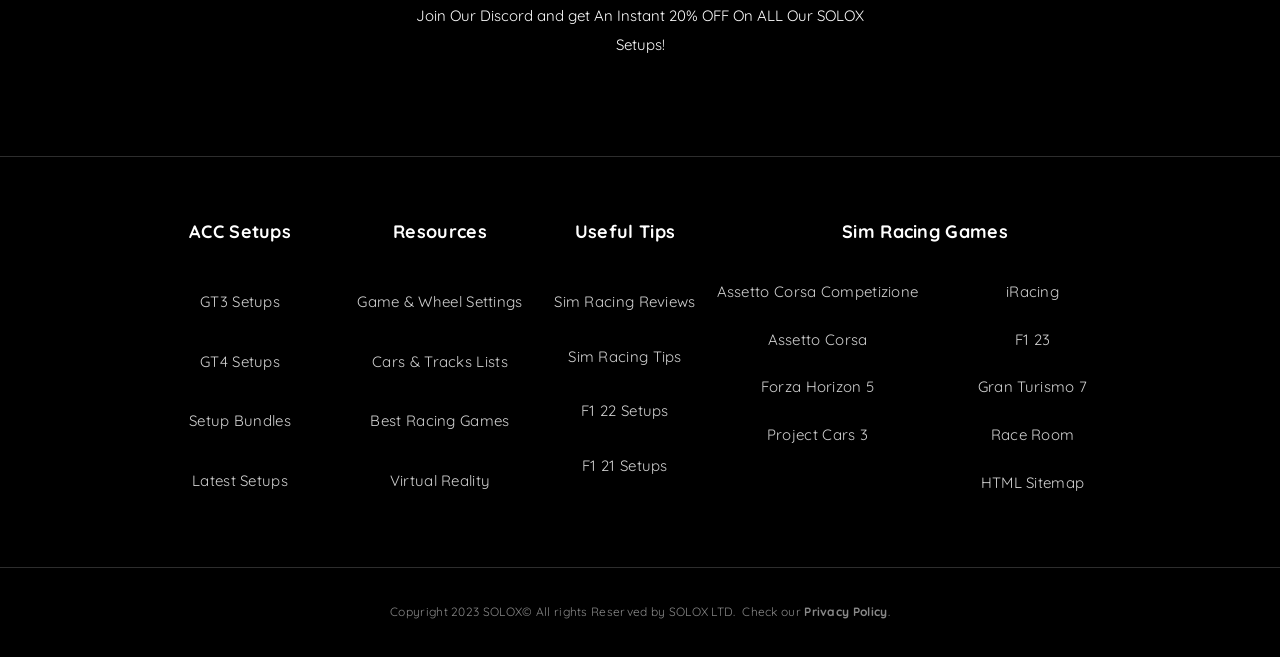Find the bounding box coordinates of the element to click in order to complete this instruction: "Explore Assetto Corsa Competizione". The bounding box coordinates must be four float numbers between 0 and 1, denoted as [left, top, right, bottom].

[0.555, 0.422, 0.723, 0.467]